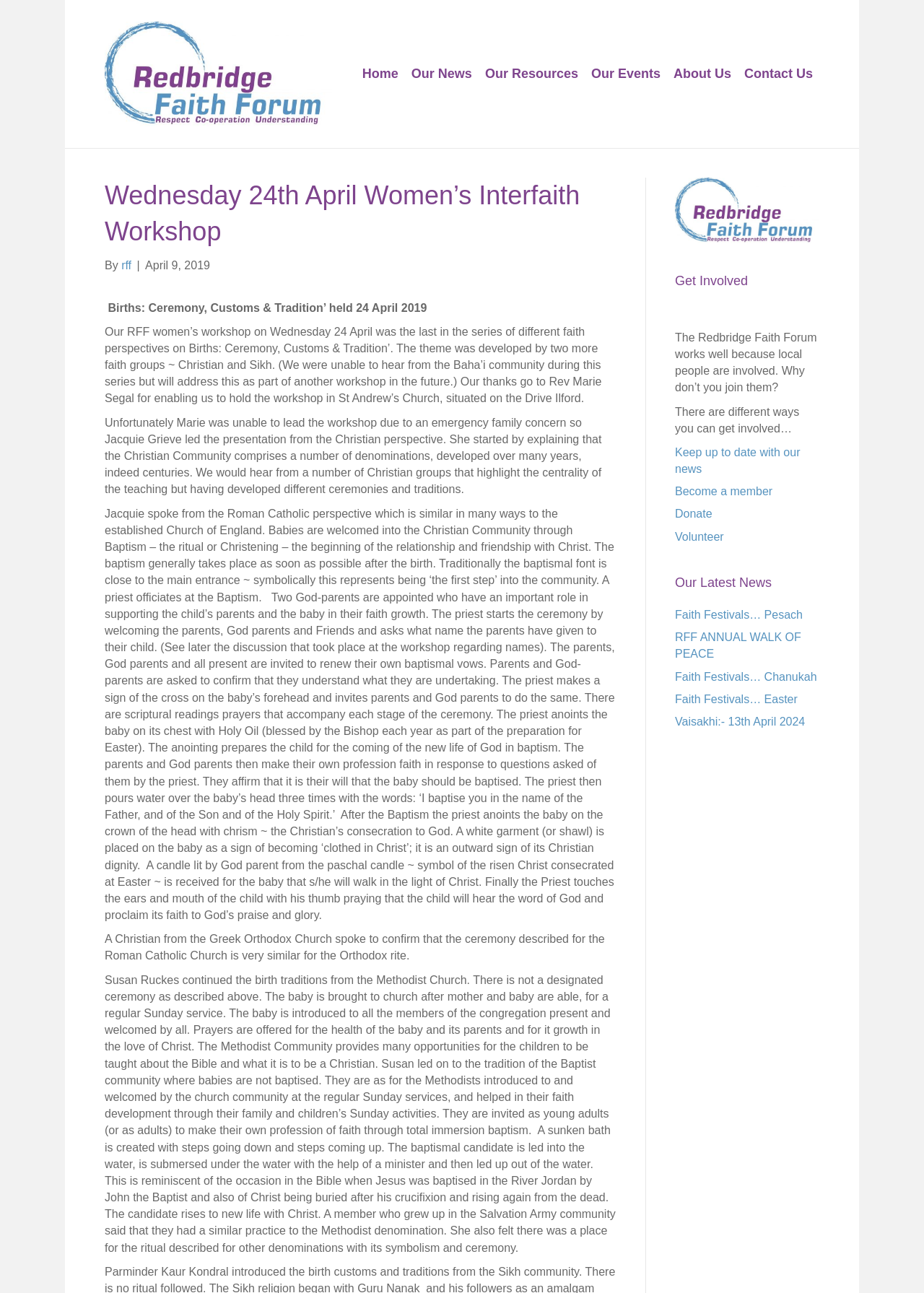Please provide the bounding box coordinates in the format (top-left x, top-left y, bottom-right x, bottom-right y). Remember, all values are floating point numbers between 0 and 1. What is the bounding box coordinate of the region described as: Vaisakhi:- 13th April 2024

[0.73, 0.553, 0.871, 0.563]